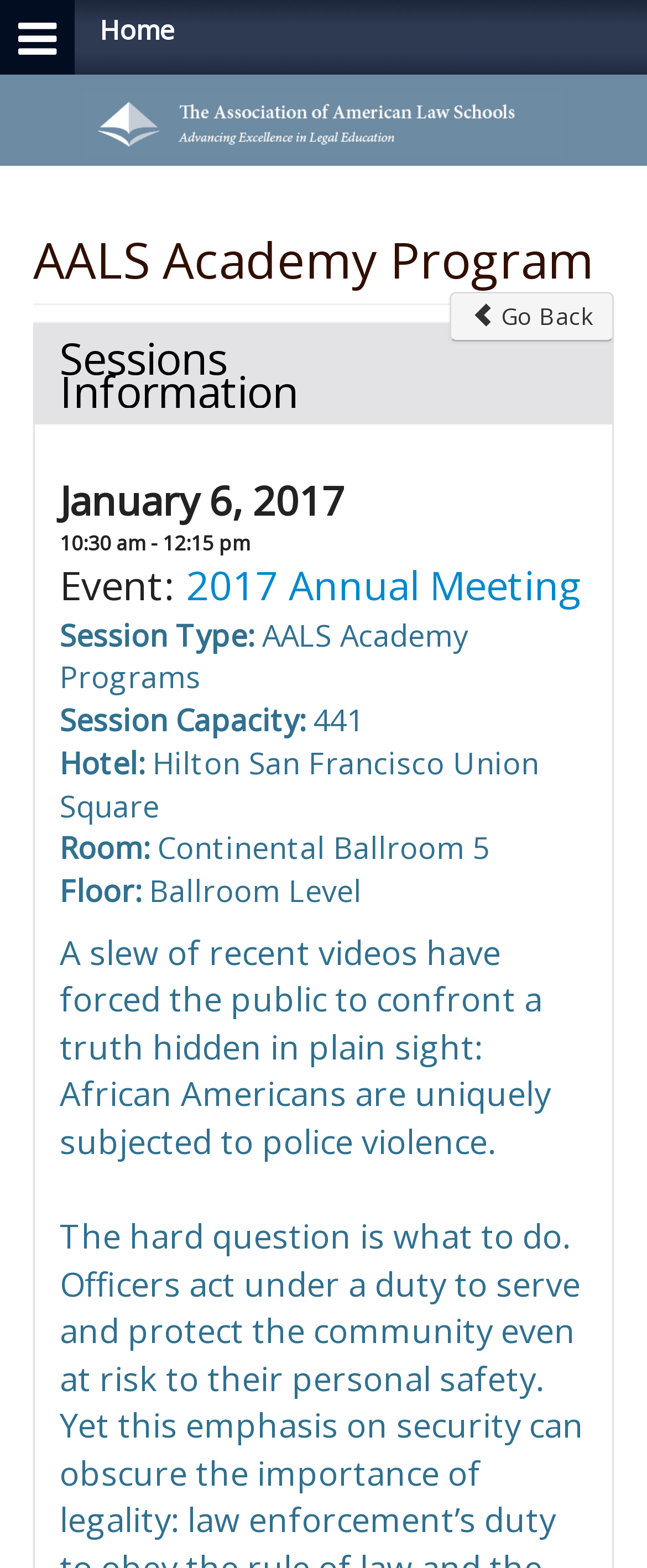What is the hotel name?
Based on the image, respond with a single word or phrase.

Hilton San Francisco Union Square